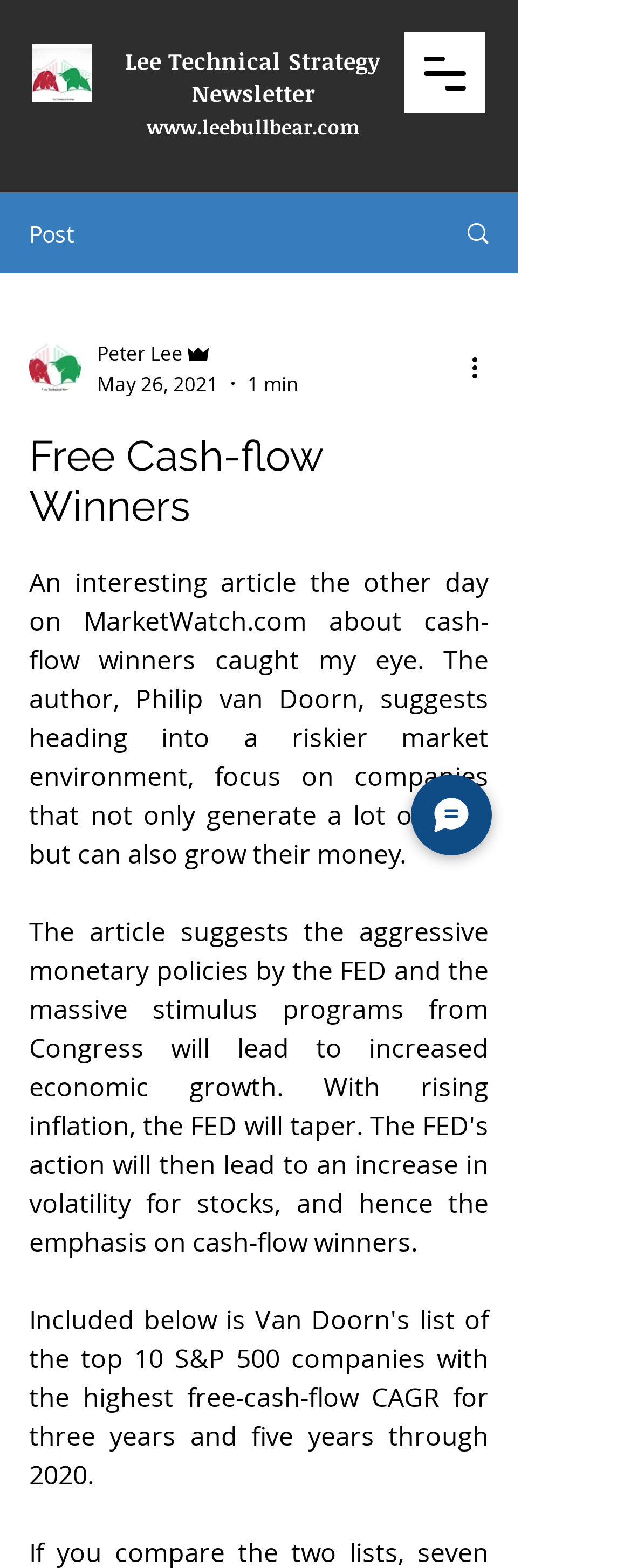What is the name of the writer?
Based on the image, give a concise answer in the form of a single word or short phrase.

Peter Lee